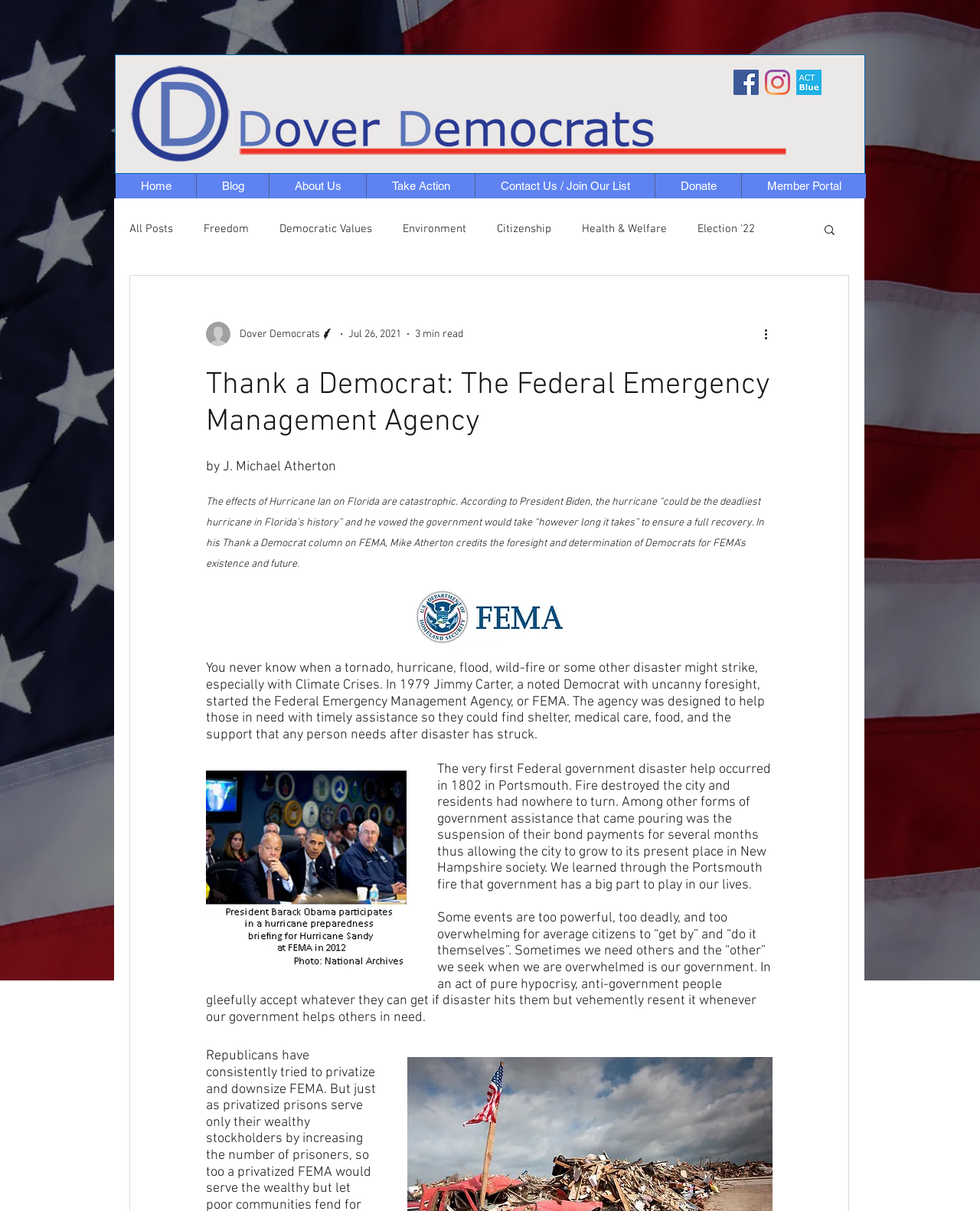Summarize the contents and layout of the webpage in detail.

This webpage appears to be a blog post about the importance of the Federal Emergency Management Agency (FEMA) and its role in providing disaster relief. At the top of the page, there is a logo image and a social bar with links to Facebook, Instagram, and ActBlue. Below the social bar, there is a site search iframe.

The main navigation menu is located on the left side of the page, with links to the home page, blog, about us, take action, contact us, donate, and member portal. Below the navigation menu, there is a sub-navigation menu with links to various blog categories, including all posts, freedom, democratic values, environment, citizenship, health and welfare, and election '22.

The main content of the page is a blog post titled "Thank a Democrat: The Federal Emergency Management Agency" written by J. Michael Atherton. The post discusses the importance of FEMA and its history, including its founding by Jimmy Carter in 1979. The post also mentions the role of government in providing disaster relief and criticizes anti-government individuals who accept help in times of need but resent government assistance to others.

The blog post is accompanied by a writer's picture and a button to search for more actions. There are also several static text elements throughout the post, including the author's name, the date of the post, and the estimated reading time.